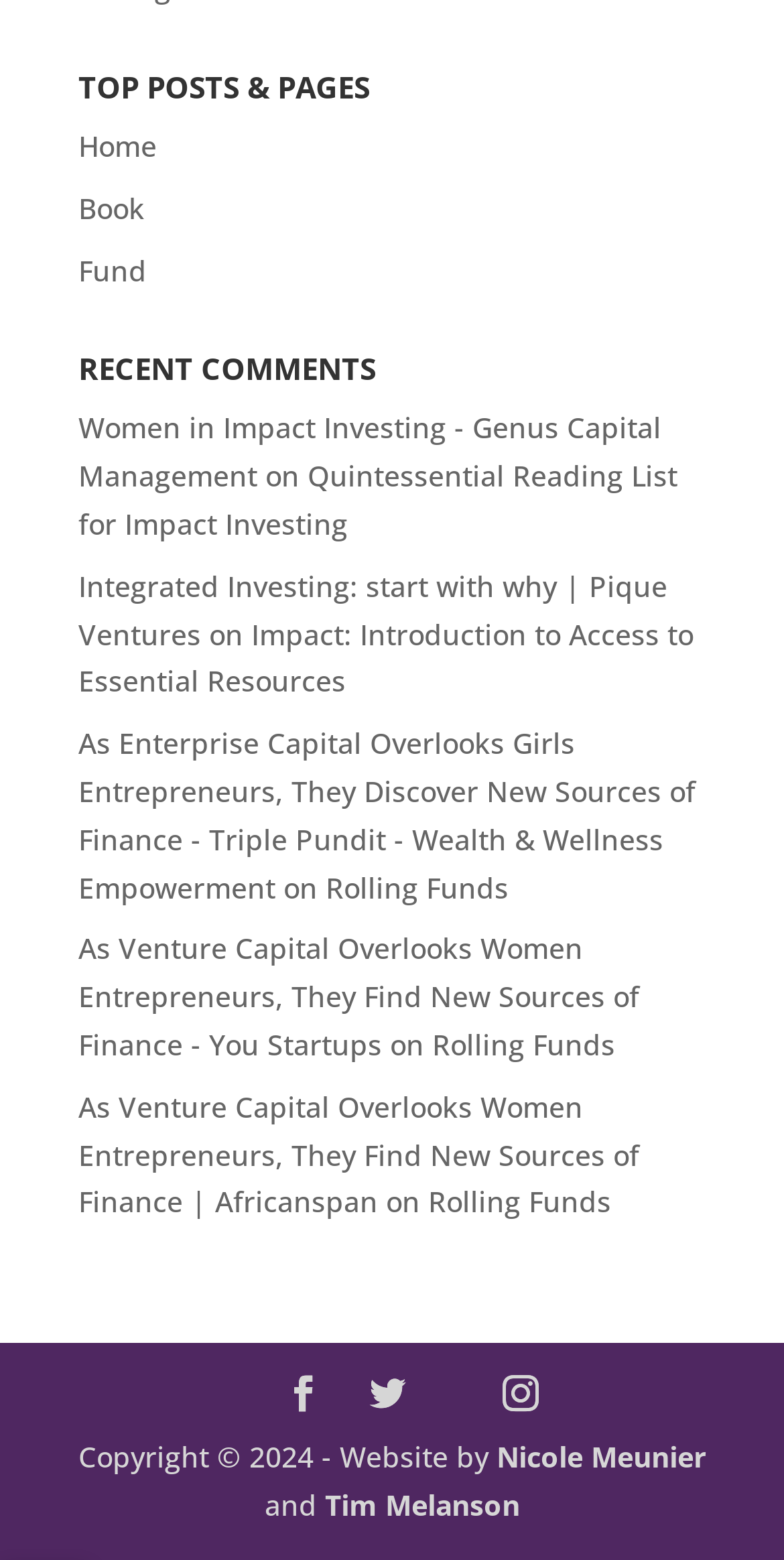Use one word or a short phrase to answer the question provided: 
Who are the website designers?

Nicole Meunier and Tim Melanson